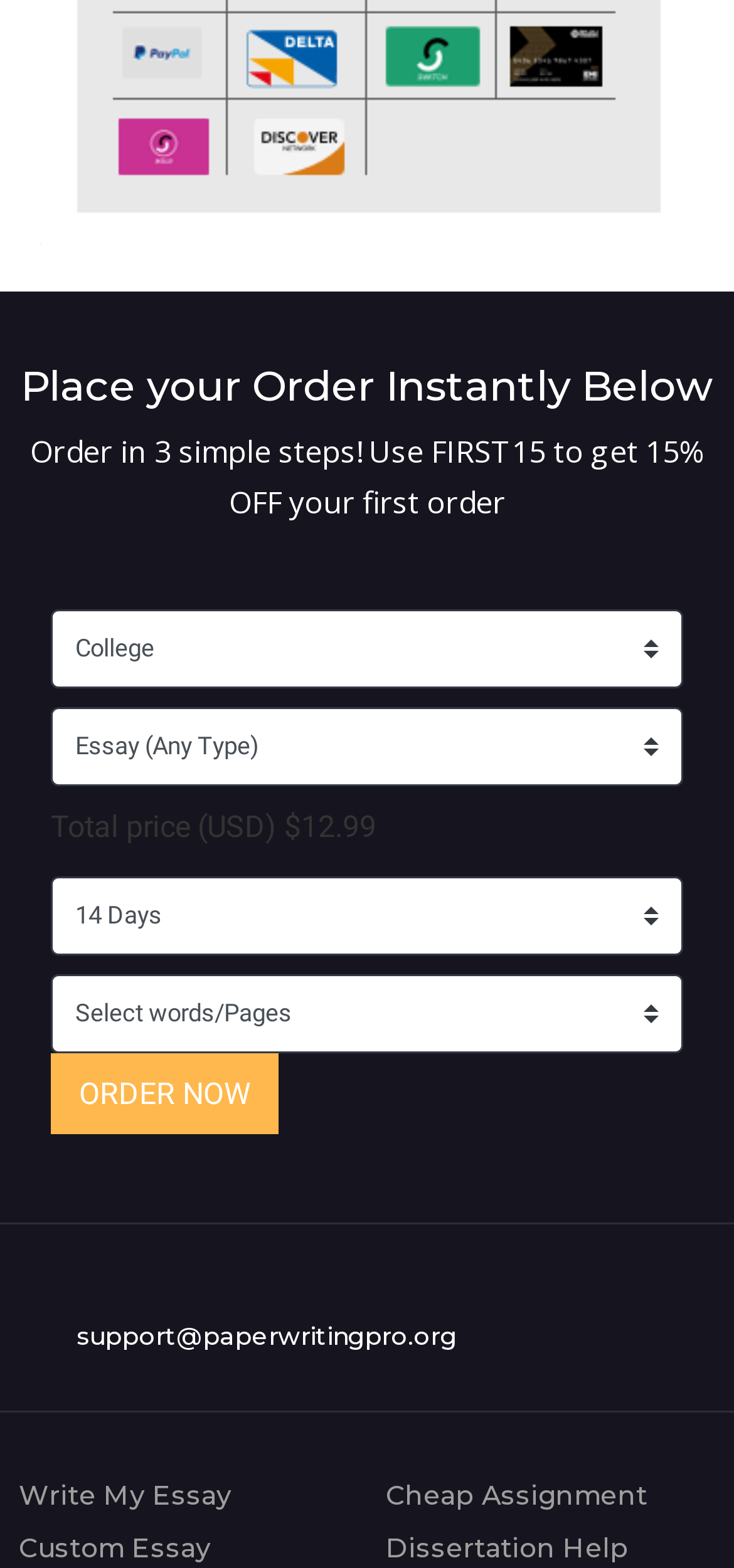What is the total price?
Provide a detailed and extensive answer to the question.

I found the StaticText element [759] with the text 'Total price (USD) $12.99', which indicates the total price of the order.